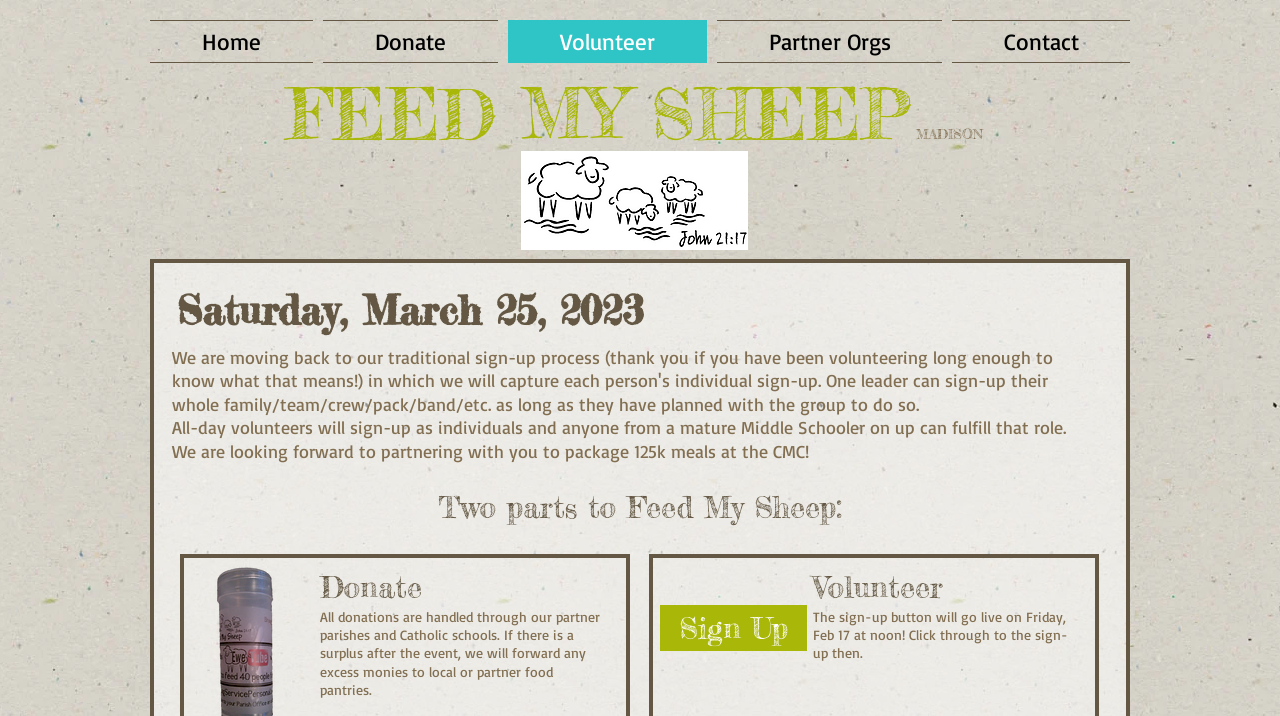Create a detailed description of the webpage's content and layout.

The webpage is about volunteering for an organization called "Feed My Sheep" in Madison. At the top, there is a navigation menu with five links: "Home", "Donate", "Volunteer", "Partner Orgs", and "Contact". Below the navigation menu, there is a large heading that reads "FEED MY SHEEP MADISON" with the organization's logo to its right.

On the left side of the page, there is a section with a heading that displays the date "Saturday, March 25, 2023". Below this heading, there is a paragraph of text that explains the volunteer opportunity, stating that all-day volunteers can sign up as individuals and that the organization is looking forward to partnering with them to package 125,000 meals.

To the right of this section, there is another section with a heading that reads "Two parts to Feed My Sheep:". This section is divided into two parts: "Donate" and "Volunteer". The "Donate" section has a heading and a paragraph of text that explains how donations are handled through partner parishes and Catholic schools. The "Volunteer" section has a heading, a "Sign Up" button, and a paragraph of text that informs users when the sign-up button will go live.

Overall, the webpage is focused on providing information and opportunities for volunteering and donating to the "Feed My Sheep" organization in Madison.